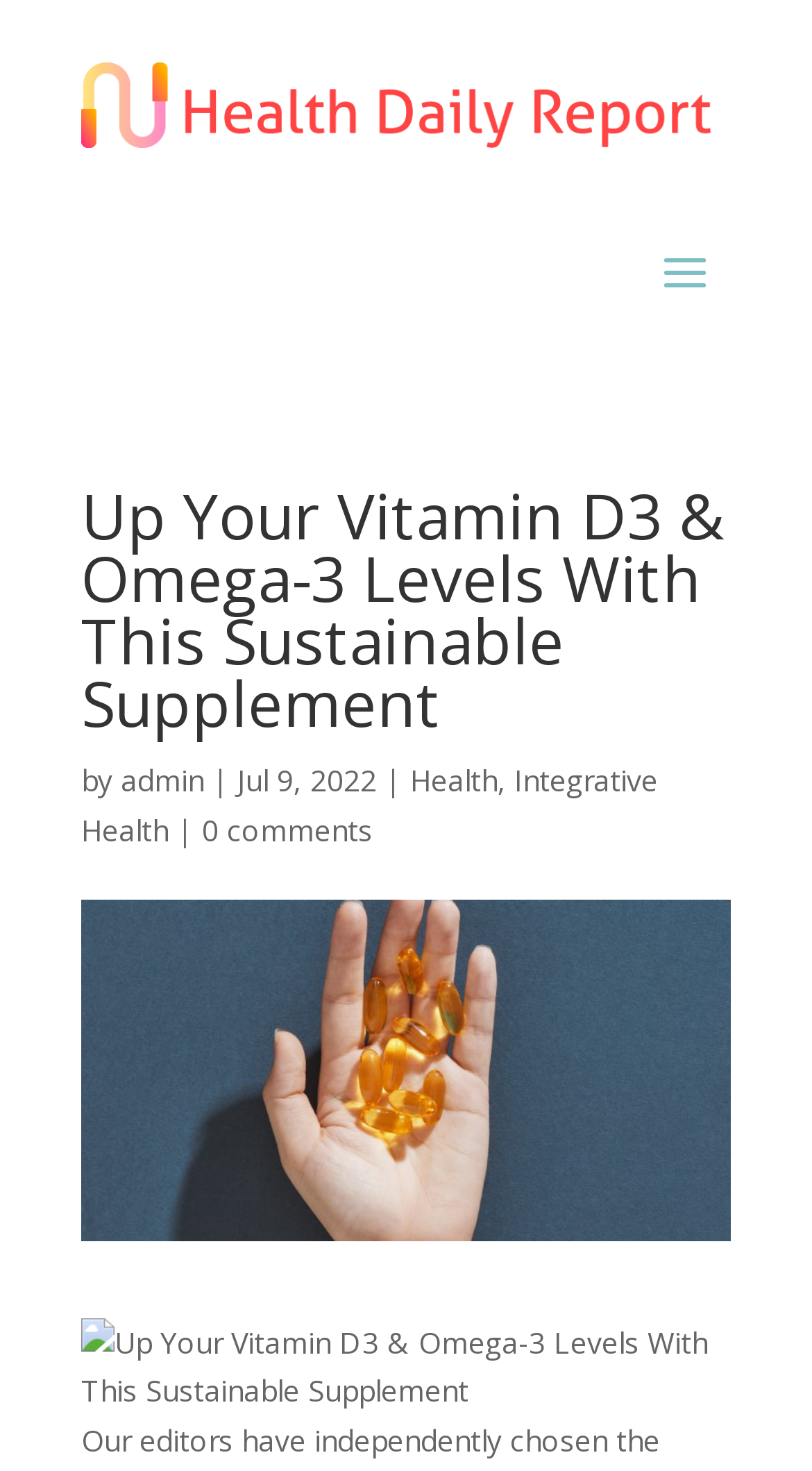Answer the question in one word or a short phrase:
What is the topic of the image?

Vitamin D3 & Omega-3 Levels